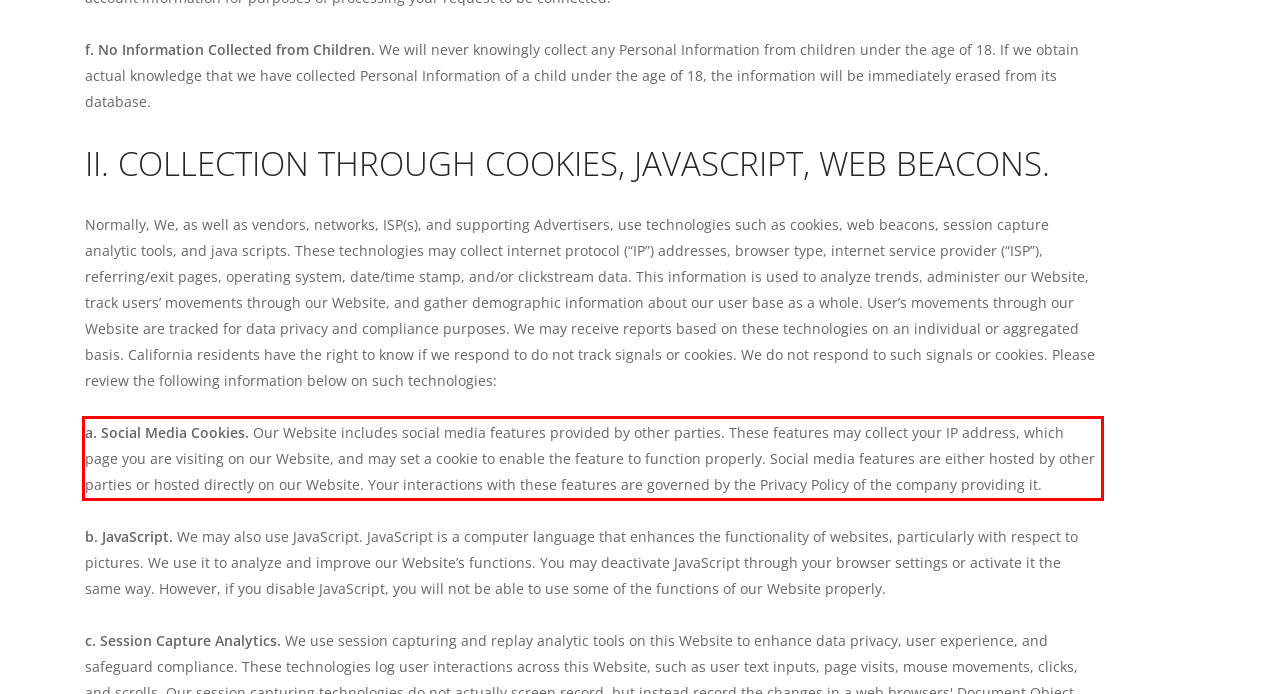You have a screenshot of a webpage with a red bounding box. Use OCR to generate the text contained within this red rectangle.

a. Social Media Cookies. Our Website includes social media features provided by other parties. These features may collect your IP address, which page you are visiting on our Website, and may set a cookie to enable the feature to function properly. Social media features are either hosted by other parties or hosted directly on our Website. Your interactions with these features are governed by the Privacy Policy of the company providing it.